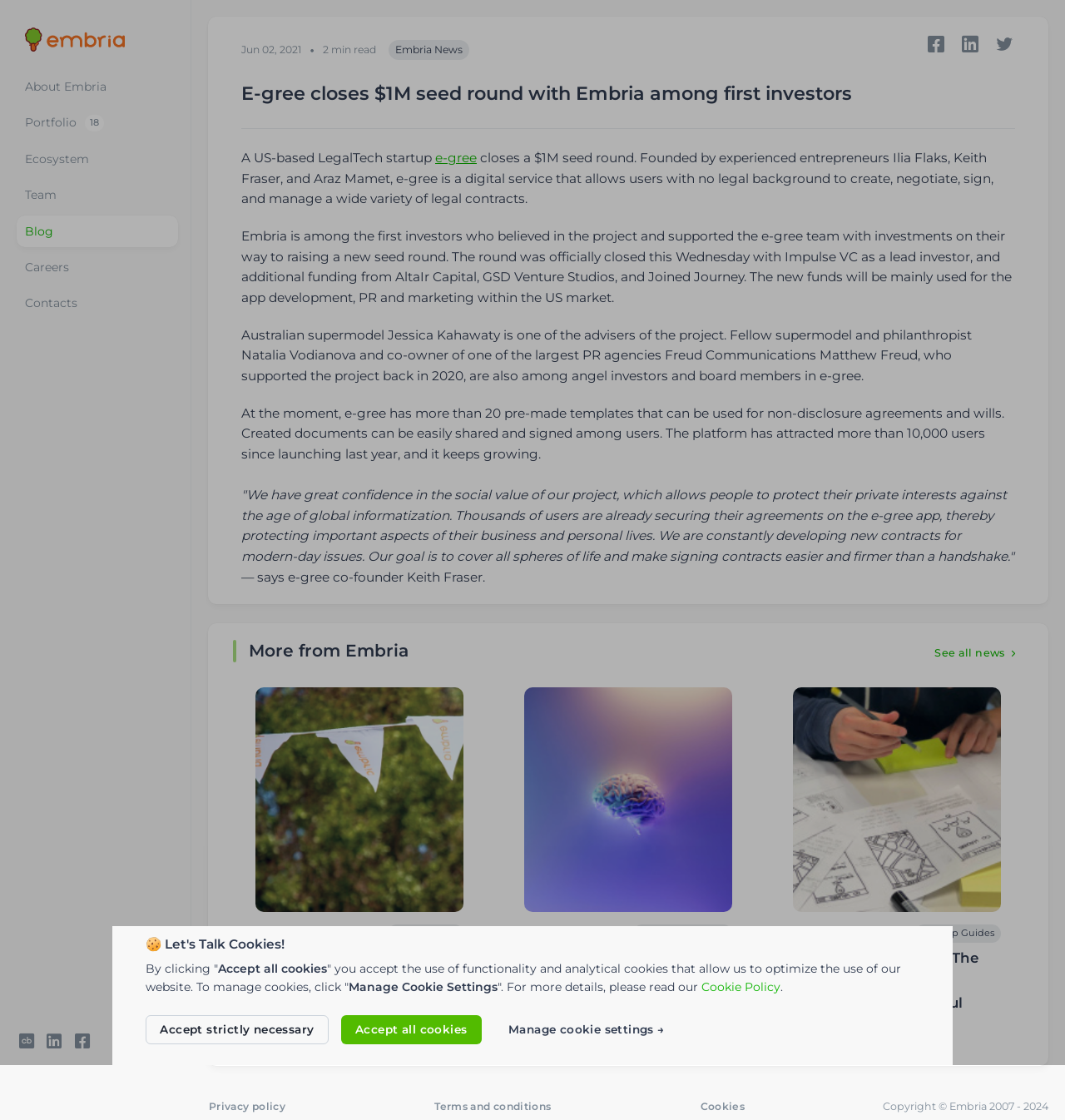Answer succinctly with a single word or phrase:
How many pre-made templates does e-gree have?

More than 20